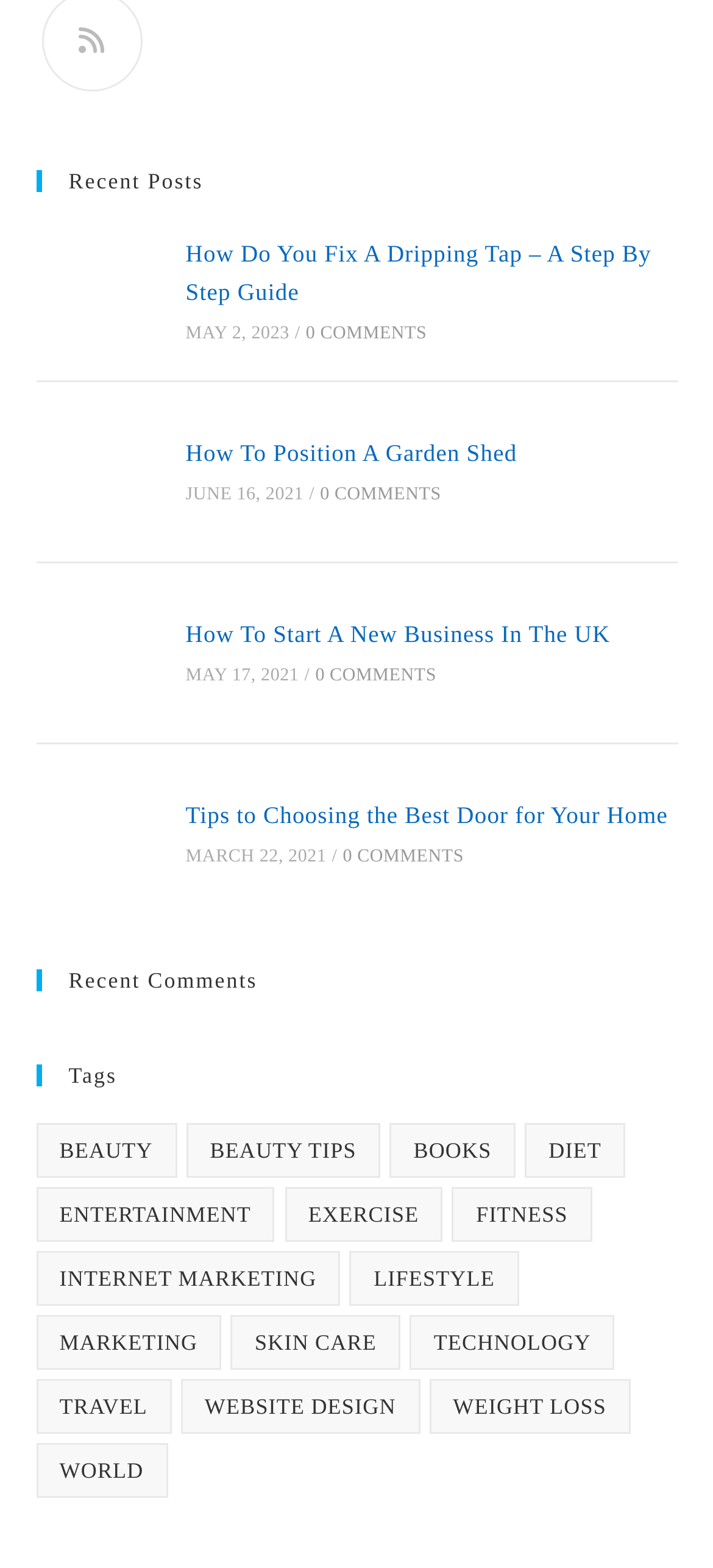Indicate the bounding box coordinates of the element that must be clicked to execute the instruction: "Browse 'Travel' category". The coordinates should be given as four float numbers between 0 and 1, i.e., [left, top, right, bottom].

[0.05, 0.879, 0.24, 0.914]